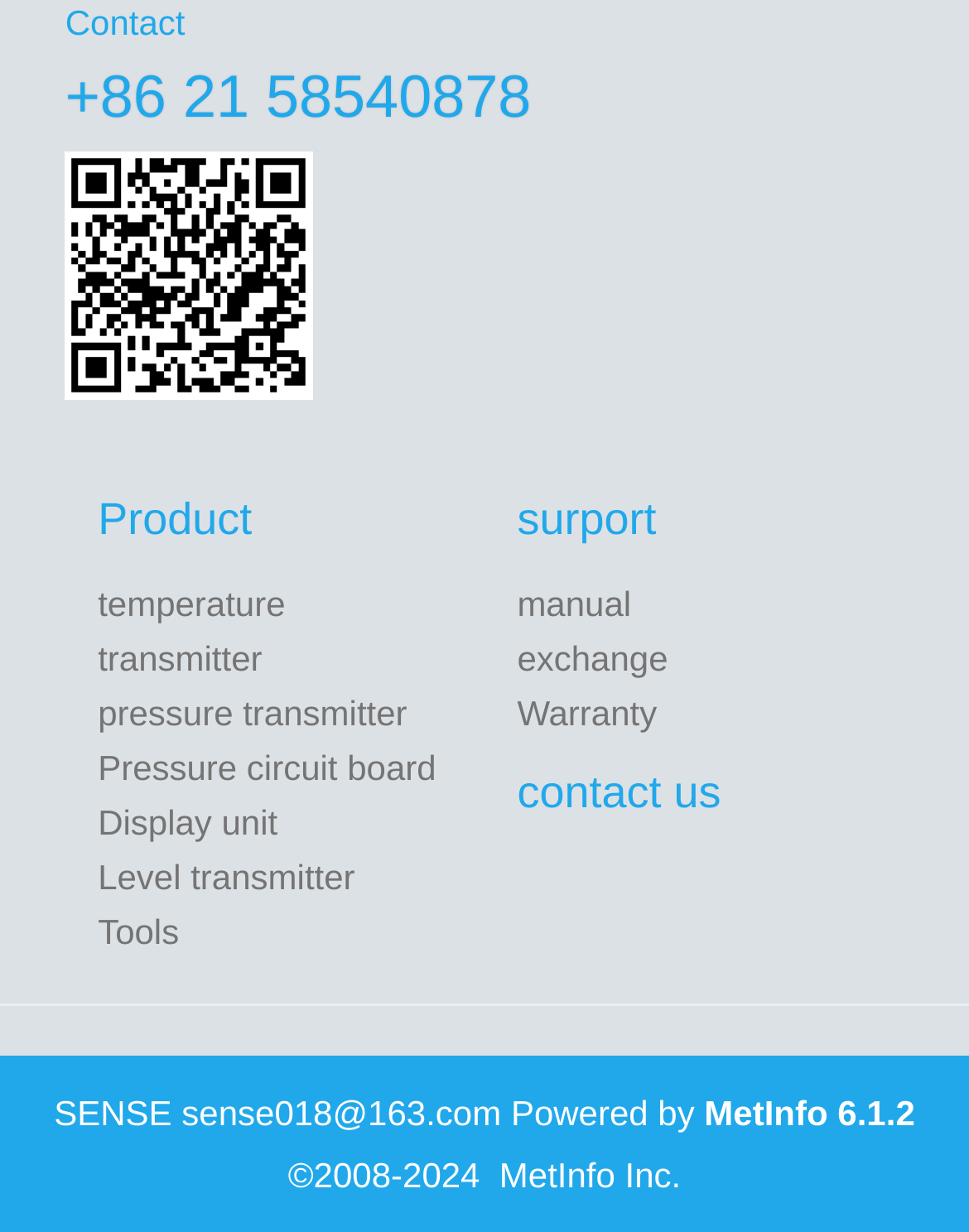Give a concise answer using one word or a phrase to the following question:
What is the company email address?

sense018@163.com